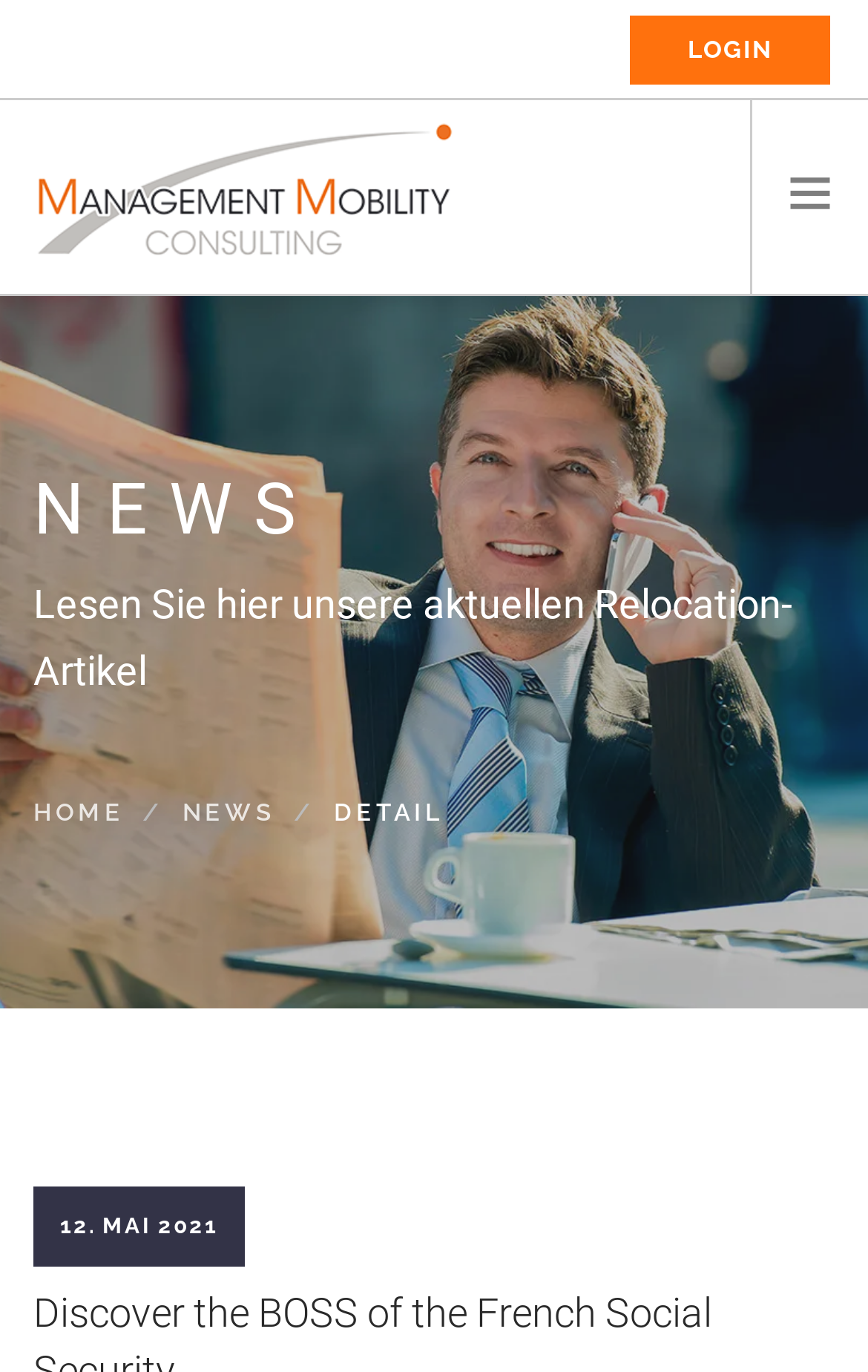Identify the bounding box coordinates of the clickable region necessary to fulfill the following instruction: "read NEWS". The bounding box coordinates should be four float numbers between 0 and 1, i.e., [left, top, right, bottom].

[0.038, 0.338, 0.987, 0.403]